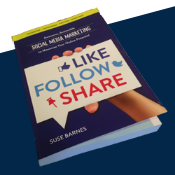Depict the image with a detailed narrative.

The image features the cover of a book titled "Like, Follow, Share," written by Suse Barnes. The cover design prominently displays the title in bold typography, emphasizing key social media actions: "Like," "Follow," and "Share," accompanied by icons typically associated with these actions. The background is a rich purple, contrasting with vibrant graphic elements, creating an engaging visual appeal. The book focuses on social media marketing, suggesting it contains strategies and insights valuable for businesses and individuals looking to enhance their online presence. This image is part of a broader context involving digital marketing consulting services, providing resources aimed at maximizing online potential through effective social media engagement.